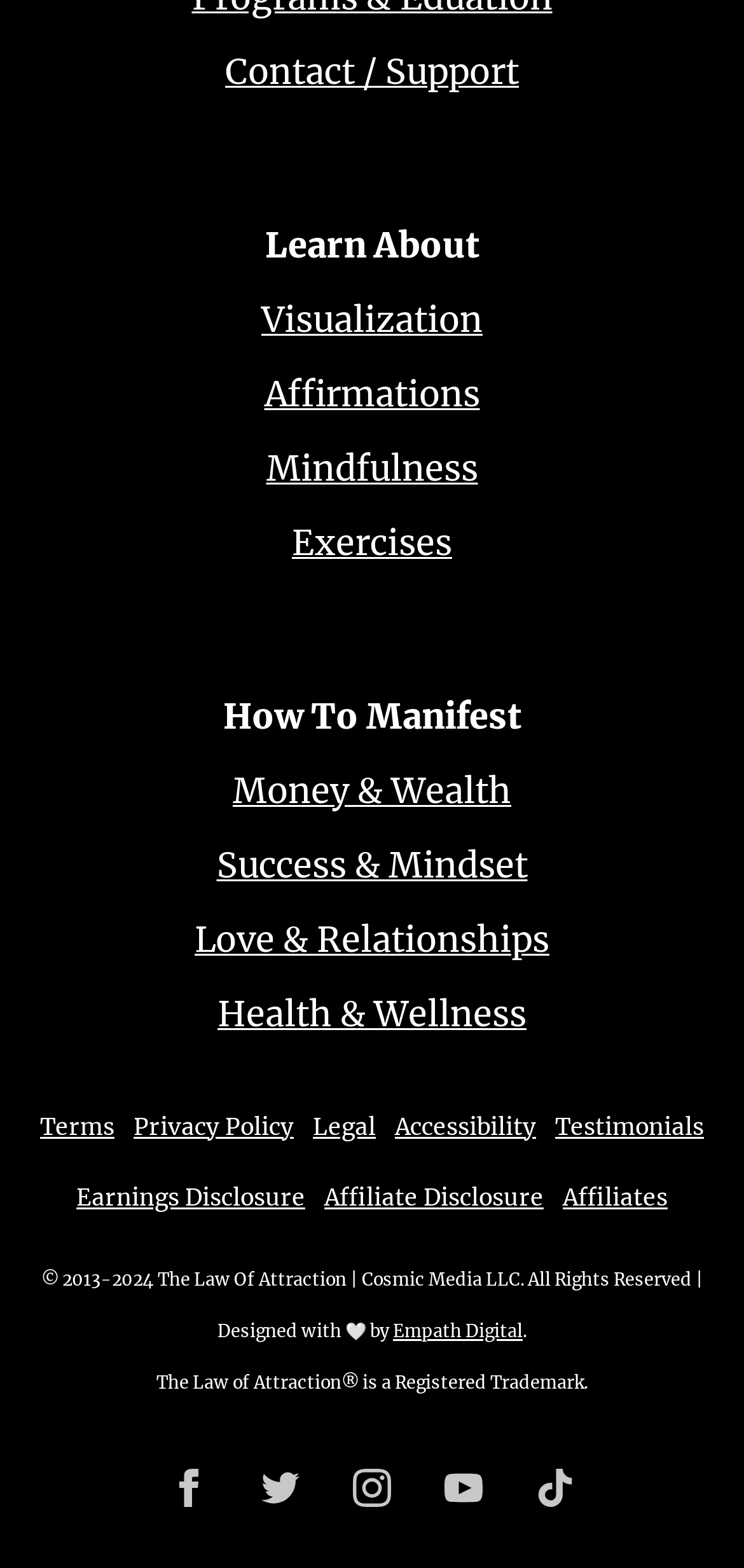Identify the coordinates of the bounding box for the element that must be clicked to accomplish the instruction: "Contact Support".

[0.303, 0.029, 0.697, 0.061]